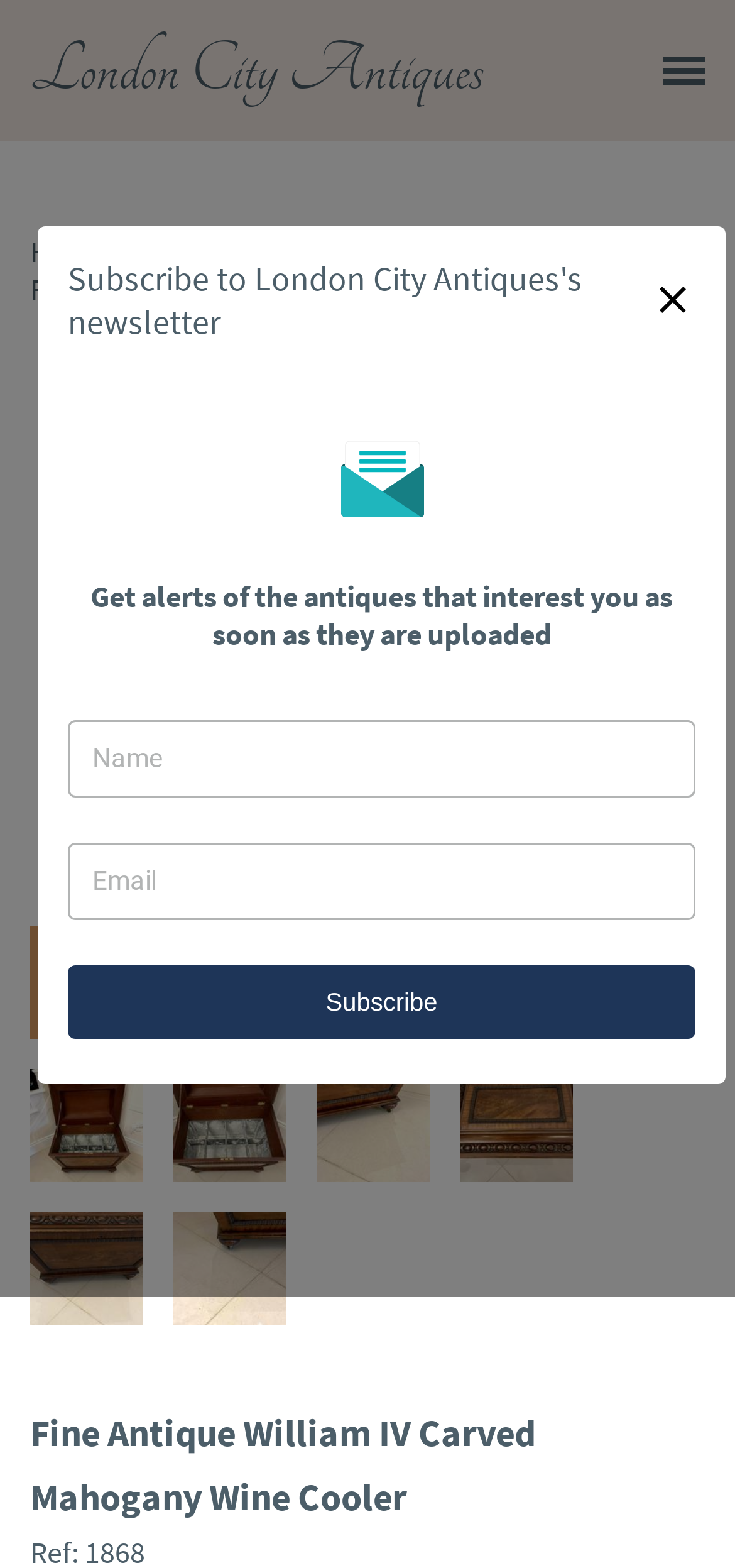What is the material of the wine cooler?
Using the information presented in the image, please offer a detailed response to the question.

The text description of the wine cooler mentions that it is made of 'carved mahogany', indicating that the material of the wine cooler is mahogany.